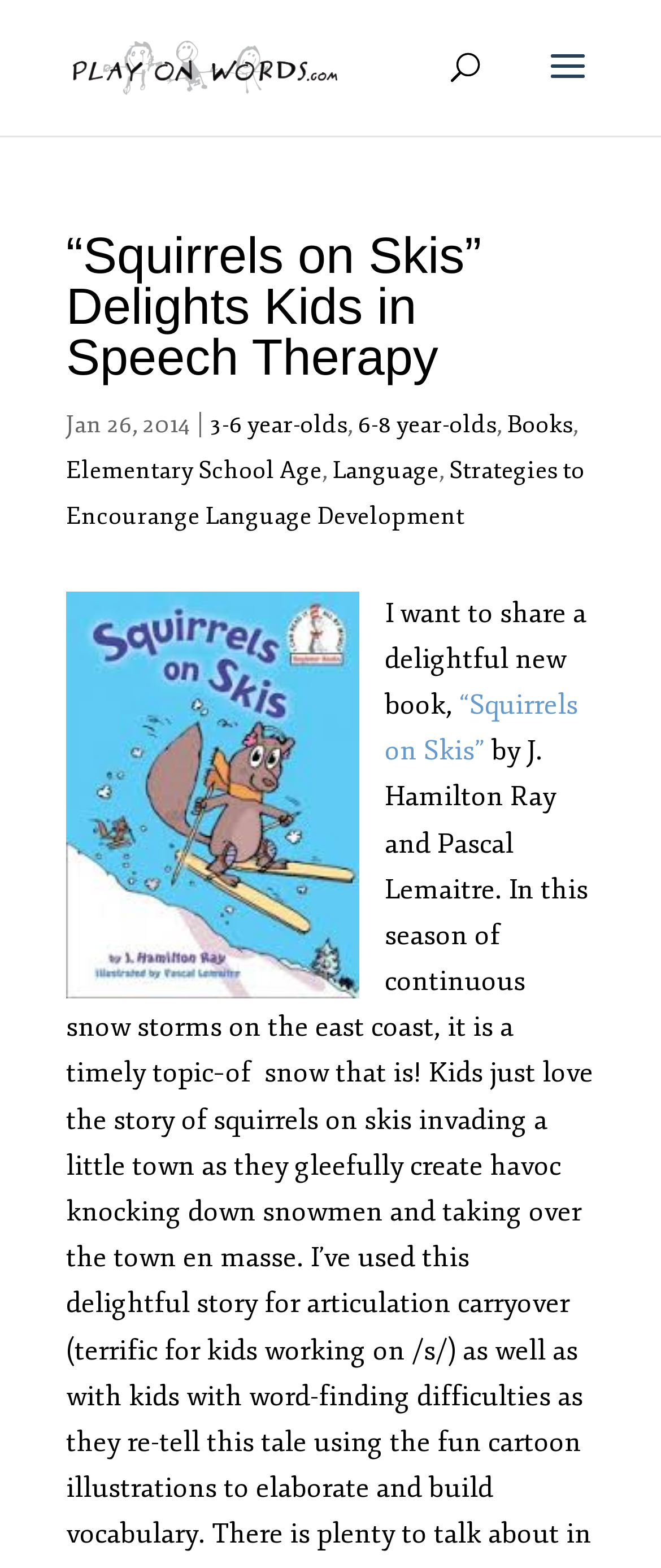Please locate the bounding box coordinates of the element's region that needs to be clicked to follow the instruction: "read more about the book 'Squirrels on Skis'". The bounding box coordinates should be provided as four float numbers between 0 and 1, i.e., [left, top, right, bottom].

[0.582, 0.439, 0.874, 0.49]